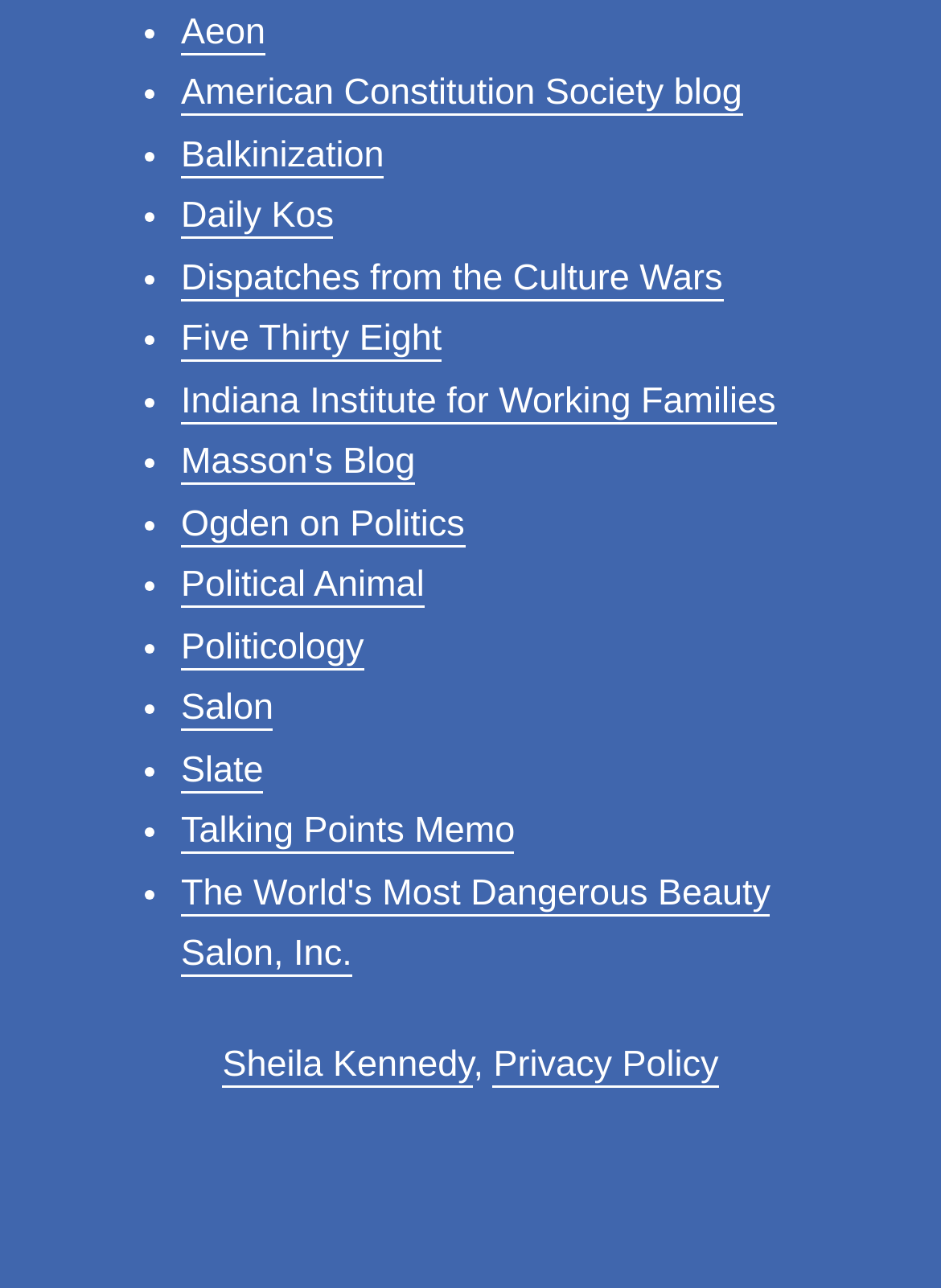Using the description "Political Animal", locate and provide the bounding box of the UI element.

[0.192, 0.439, 0.451, 0.473]